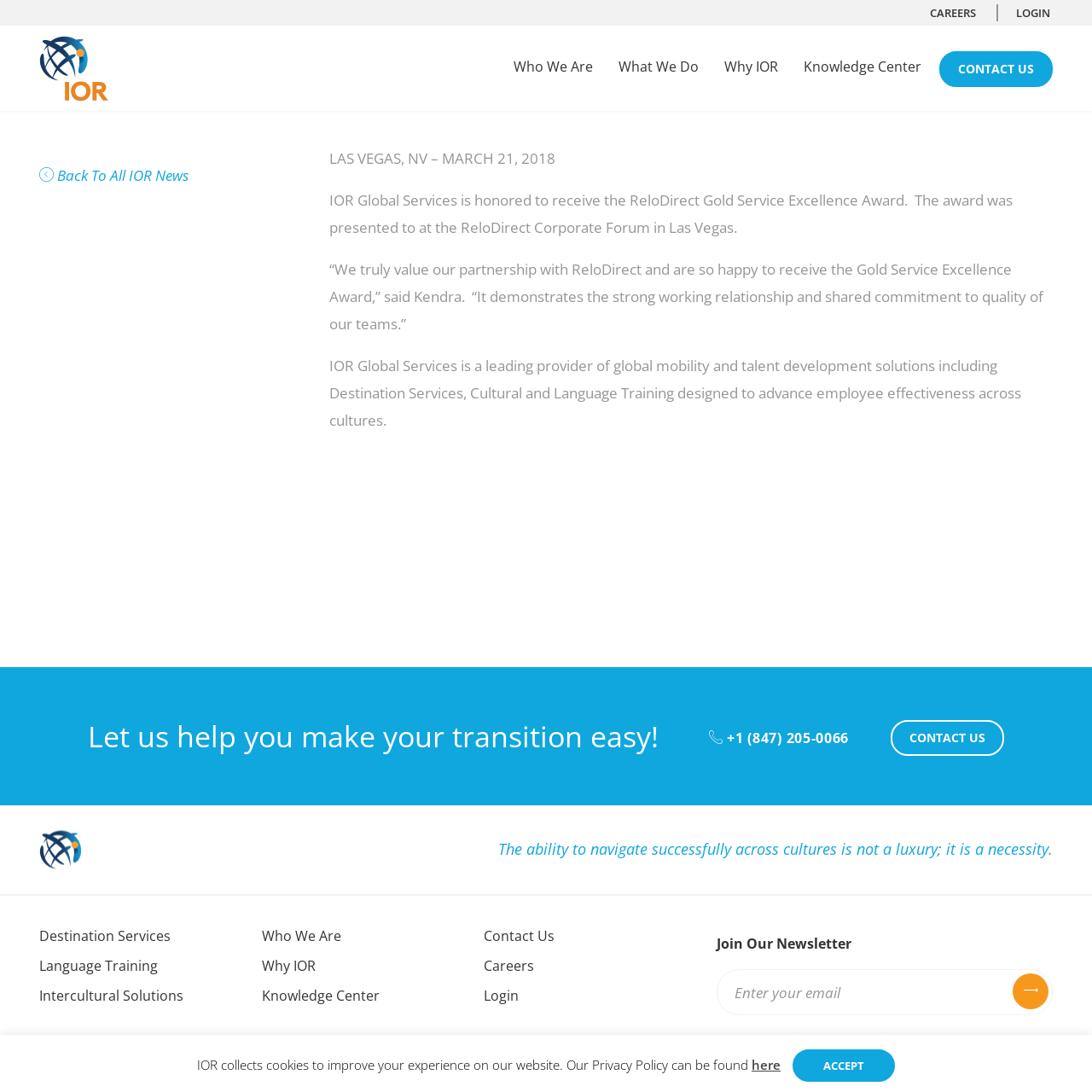Determine the bounding box coordinates in the format (top-left x, top-left y, bottom-right x, bottom-right y). Ensure all values are floating point numbers between 0 and 1. Identify the bounding box of the UI element described by: parent_node: Join Our Newsletter

[0.927, 0.891, 0.96, 0.924]